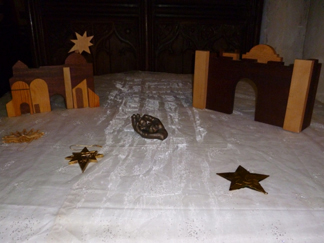What is the purpose of the 'Beyond the Stable' project?
Based on the screenshot, give a detailed explanation to answer the question.

This display is part of a reflective space designed for storytelling and contemplation, aligning with the project 'Beyond the Stable,' aimed at engaging school children in understanding the meaning of Christmas and its relevance to contemporary issues.